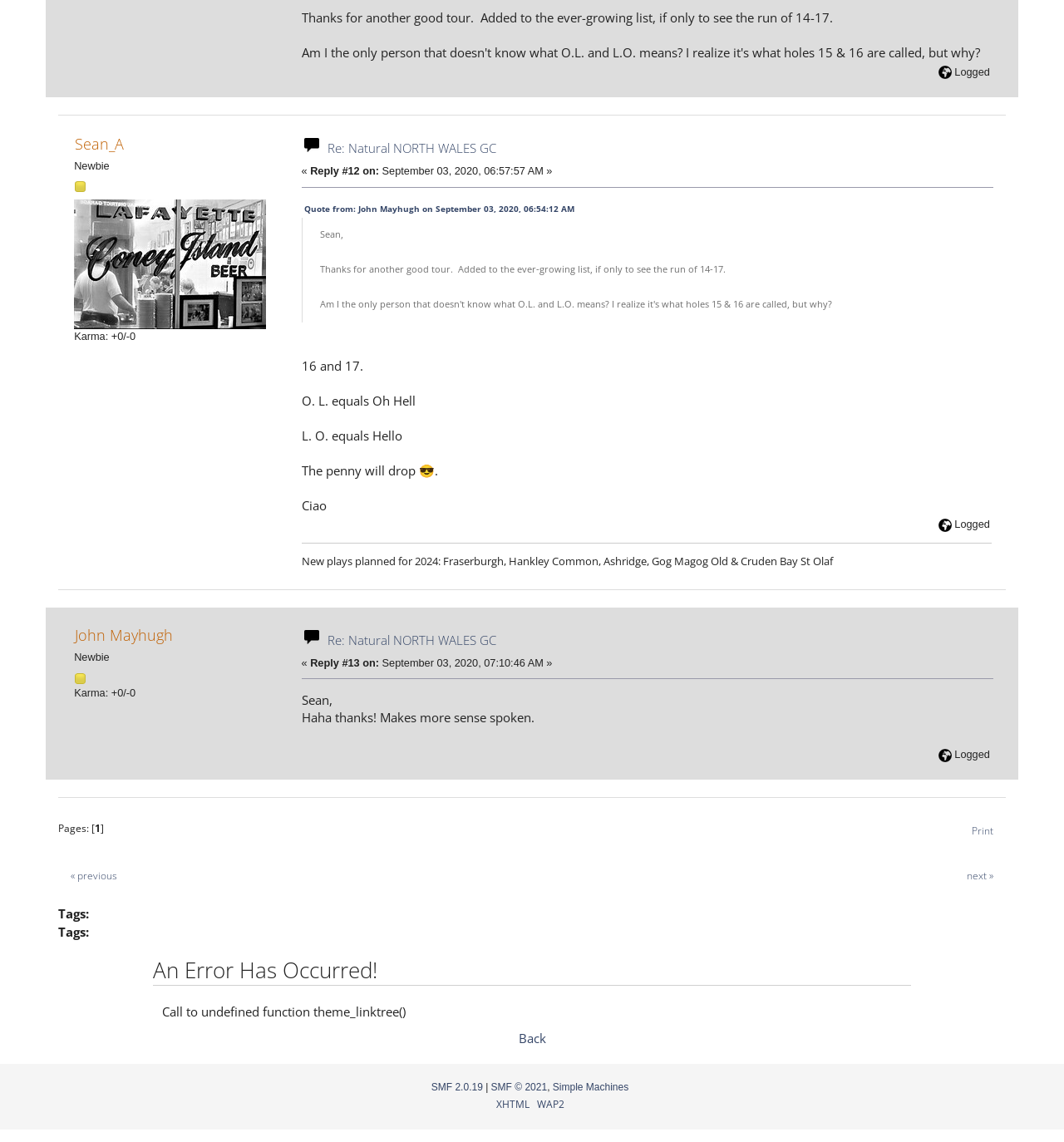What is the date of the second reply?
Please provide a single word or phrase as your answer based on the screenshot.

September 03, 2020